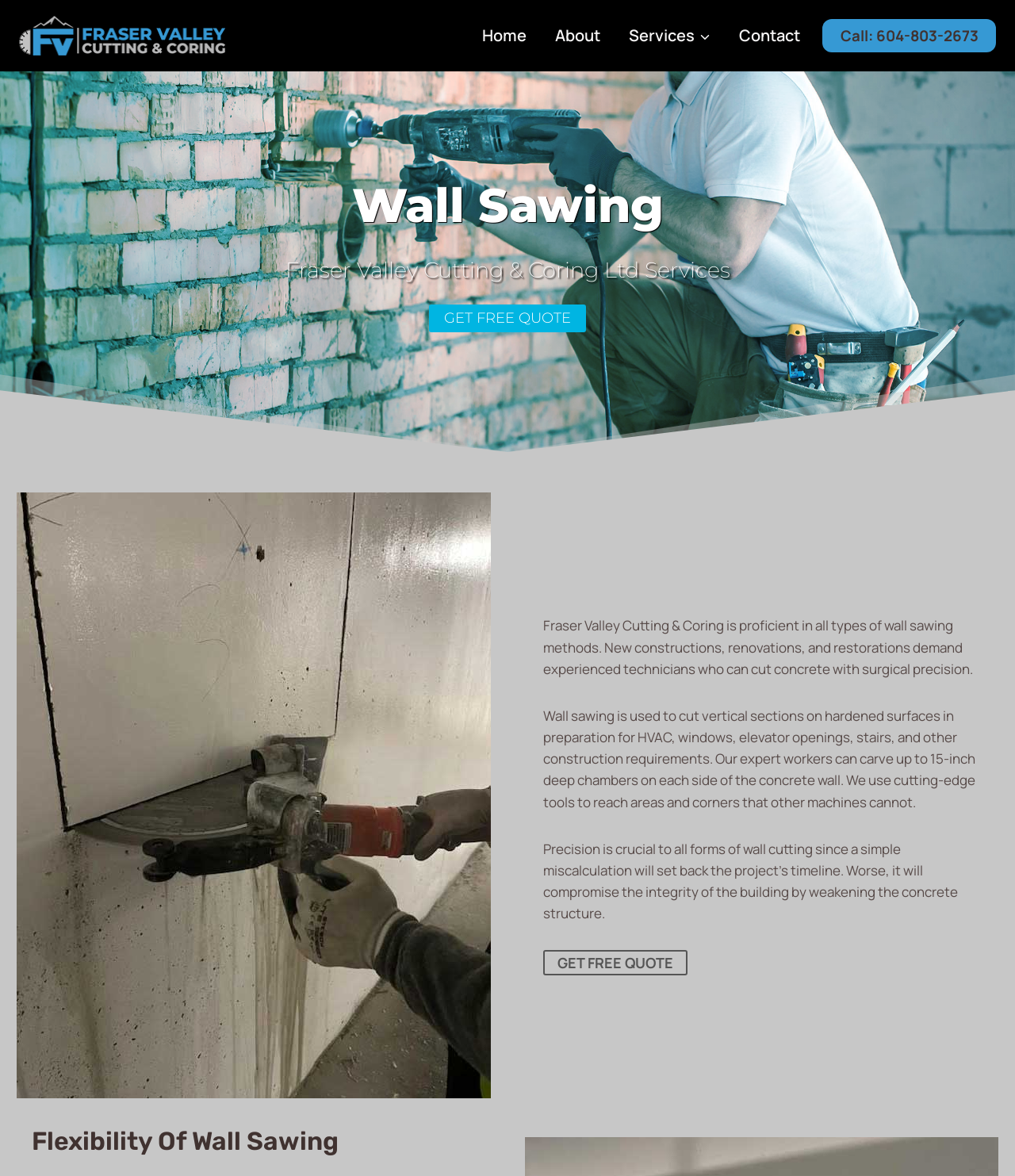Locate the bounding box coordinates of the element that should be clicked to execute the following instruction: "Click the 'Contact' link".

[0.714, 0.014, 0.802, 0.047]